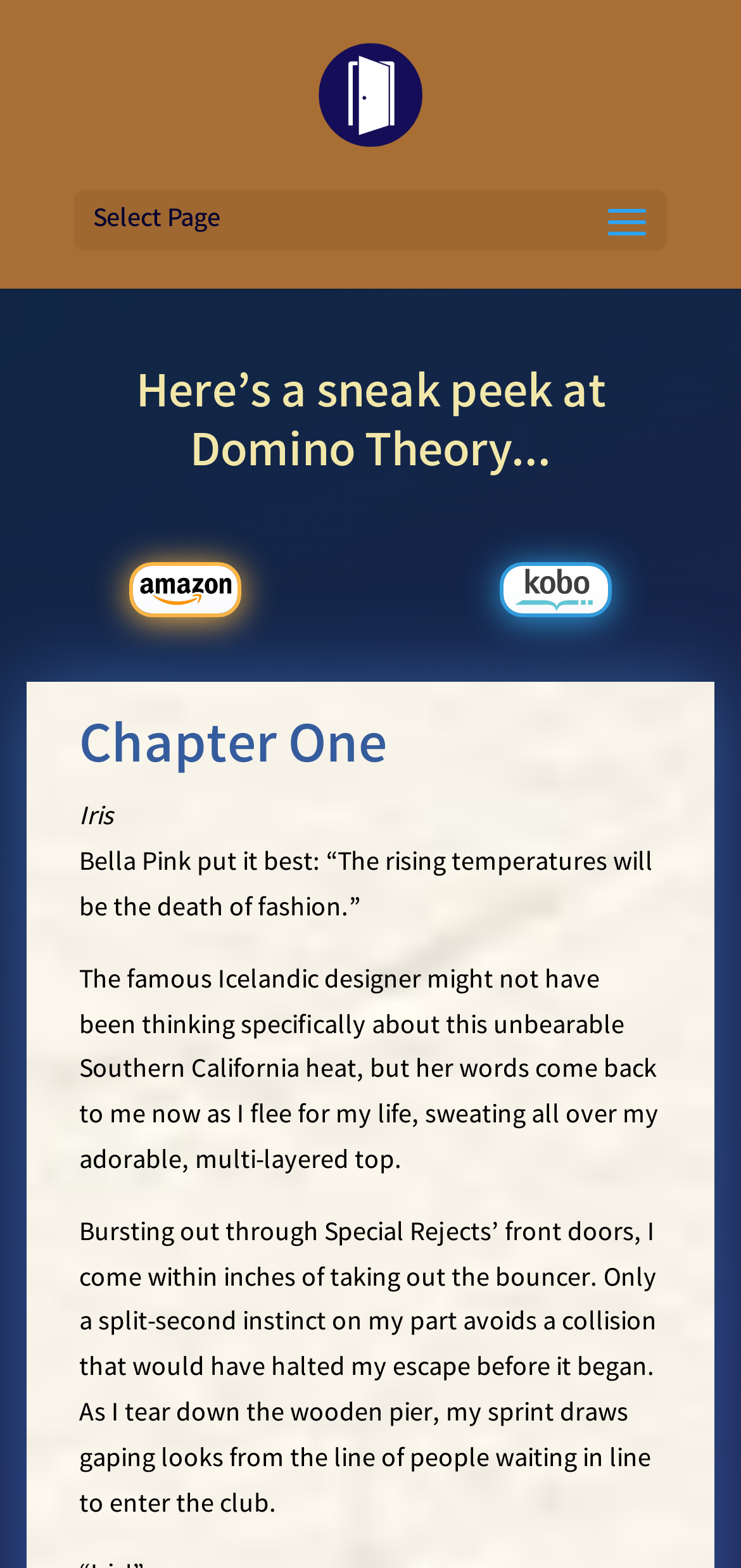Utilize the information from the image to answer the question in detail:
What is the name of the designer mentioned in the text?

The name of the designer mentioned in the text is Bella Pink, who is quoted as saying 'The rising temperatures will be the death of fashion'.